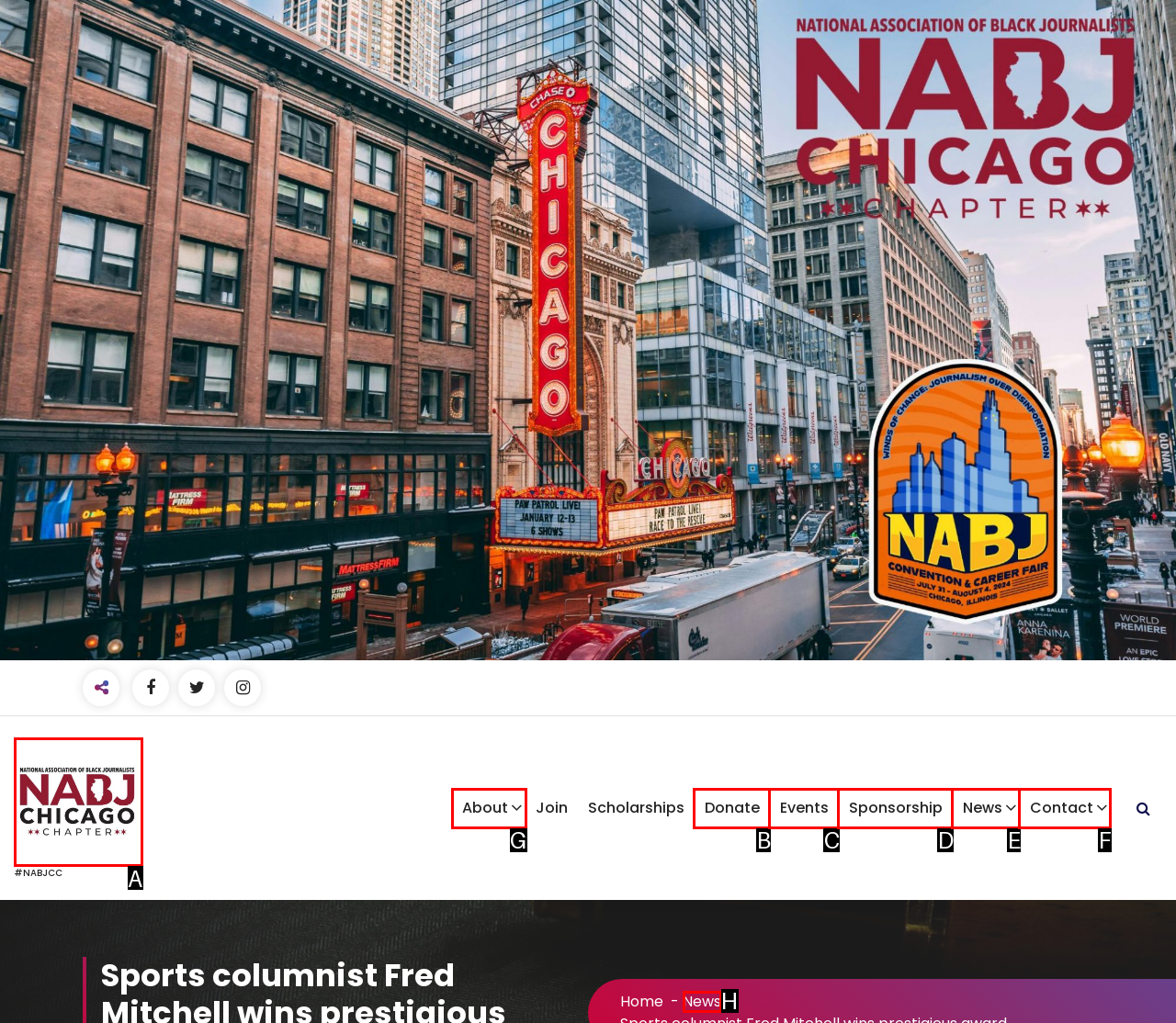Identify which lettered option to click to carry out the task: Click on the 'Quick Tips: Calculating the Value of a Business to Buy' link. Provide the letter as your answer.

None